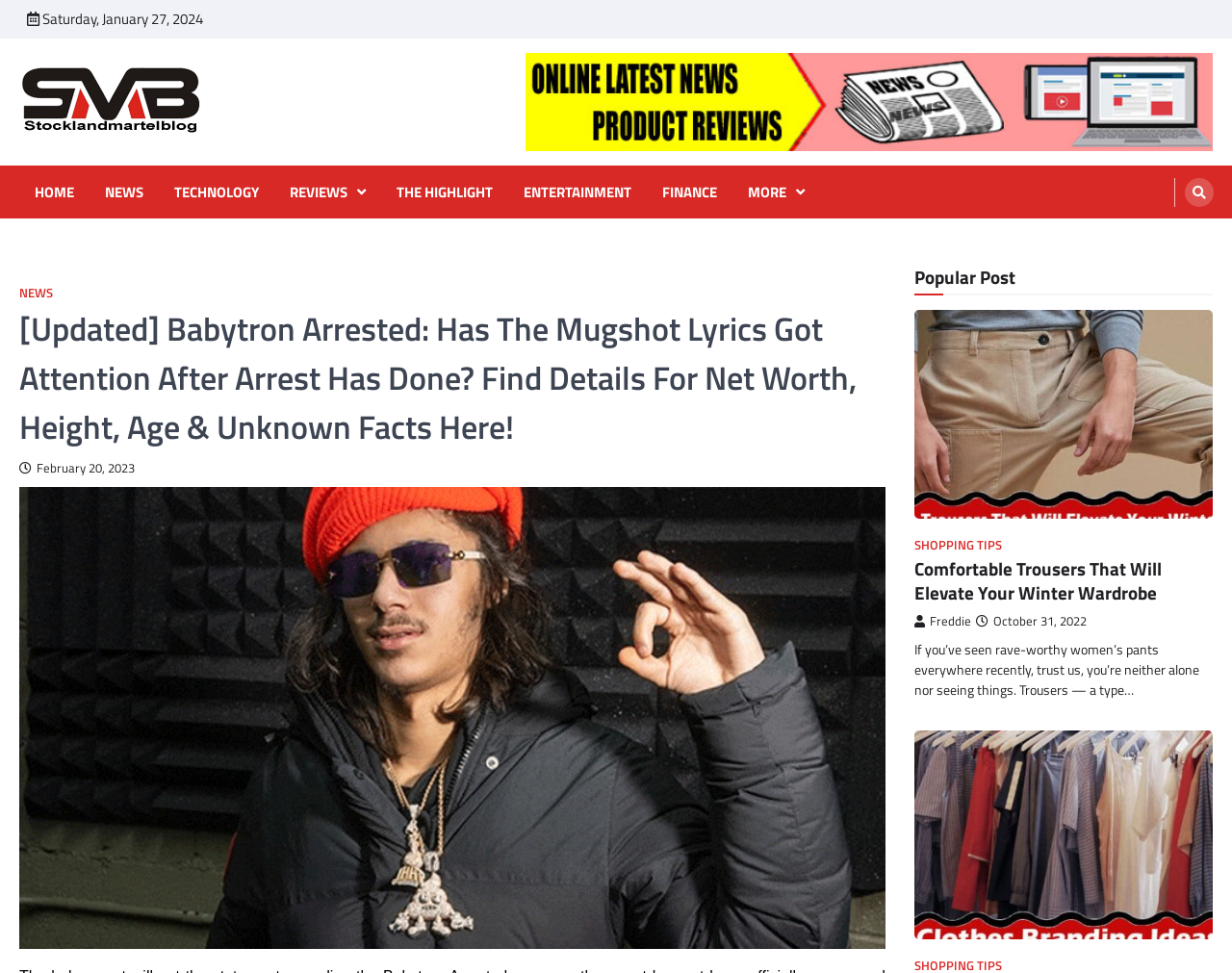Please determine the bounding box coordinates of the area that needs to be clicked to complete this task: 'Call the phone number'. The coordinates must be four float numbers between 0 and 1, formatted as [left, top, right, bottom].

None